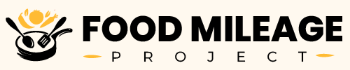Analyze the image and answer the question with as much detail as possible: 
What does the sun graphic in the logo represent?

The sun graphic in the logo is a symbolic representation of warmth and vitality, which is often associated with home cooking, nutrition, and eco-conscious living, aligning with the project's mission.